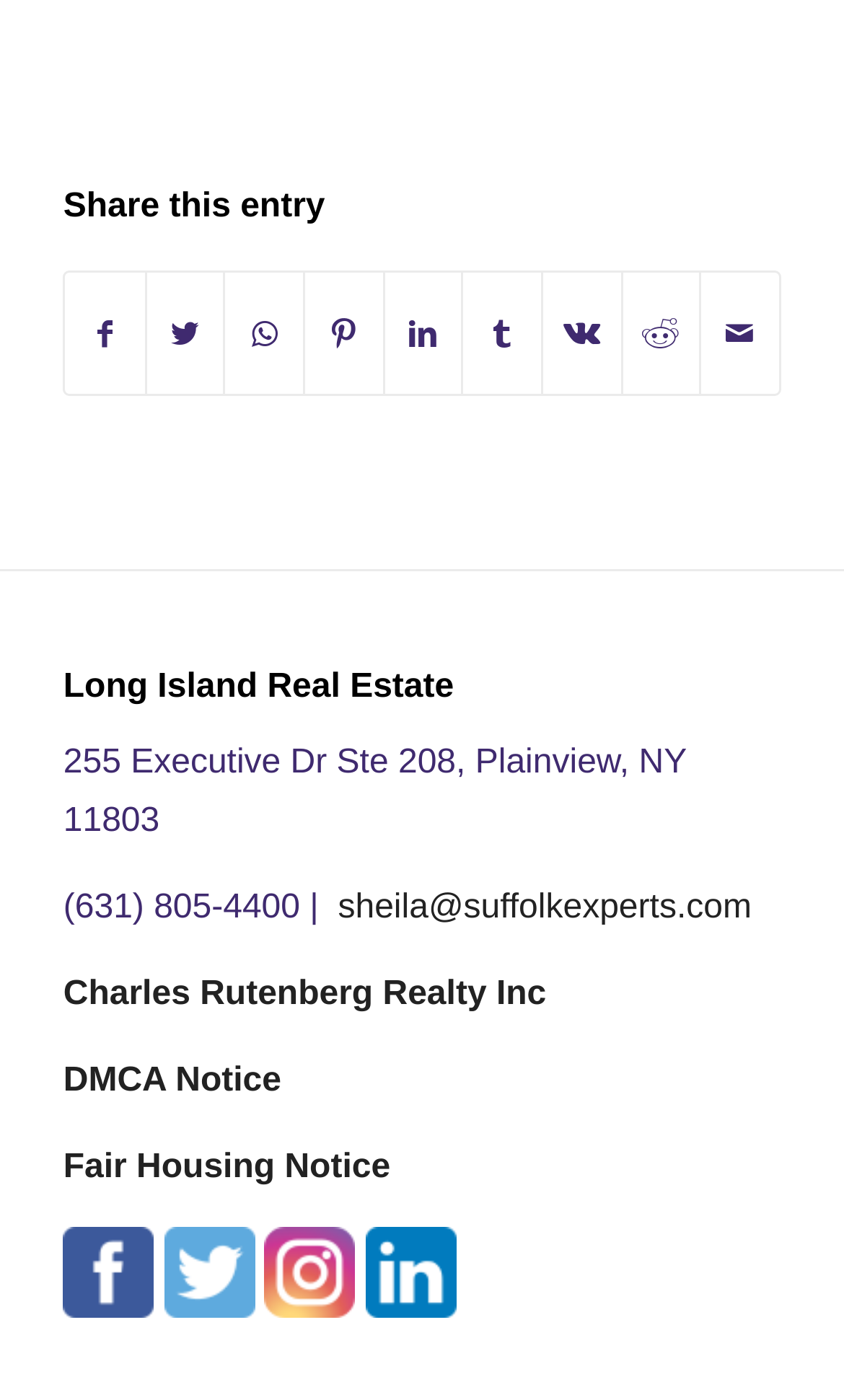How many links are there in the webpage?
Answer with a single word or short phrase according to what you see in the image.

14